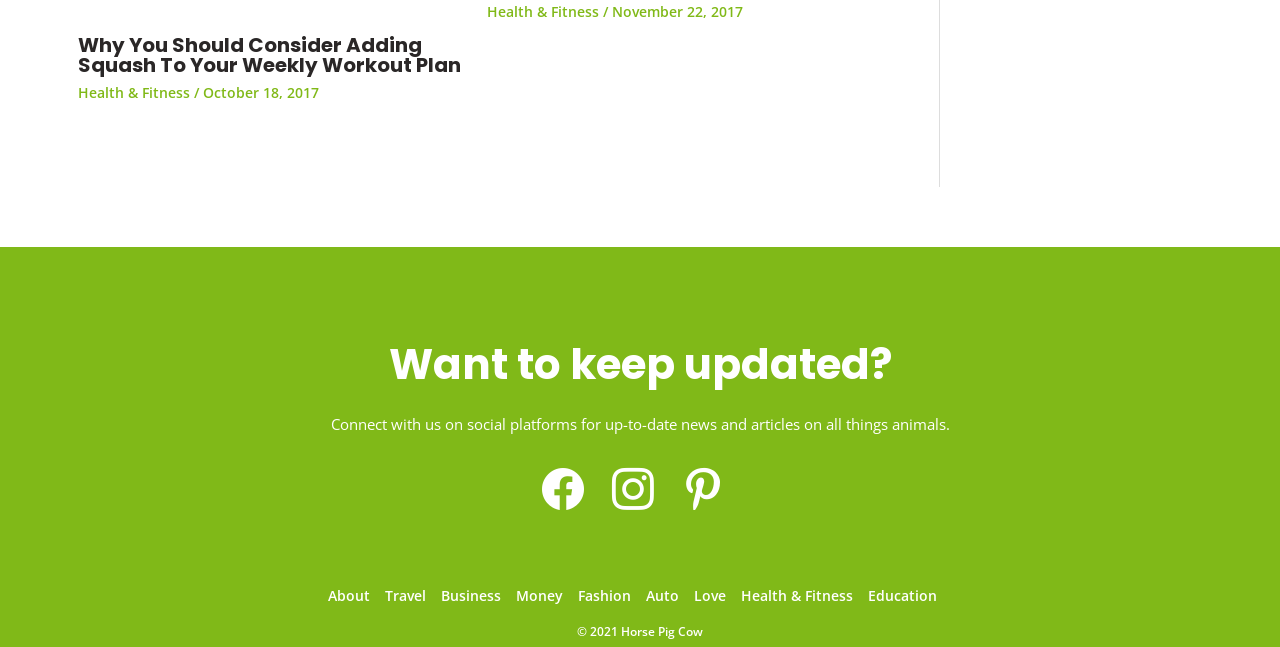What is the title of the article?
From the screenshot, supply a one-word or short-phrase answer.

Why You Should Consider Adding Squash To Your Weekly Workout Plan